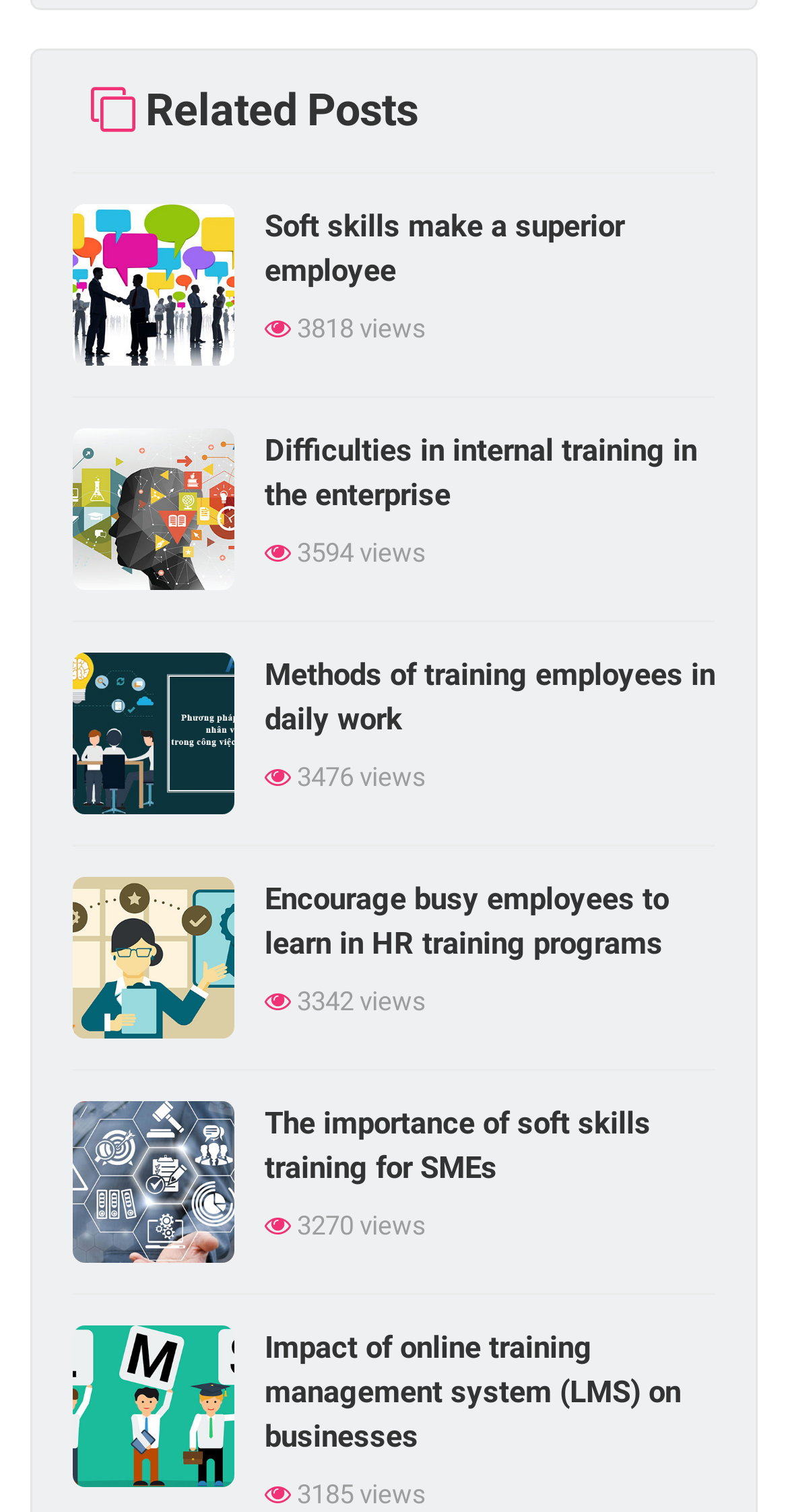Review the image closely and give a comprehensive answer to the question: What is the topic of the last article?

The last image has an OCR text 'Impact of online training management system (LMS) on businesses', which indicates that the topic of the last article is related to the impact of online training management systems on businesses.